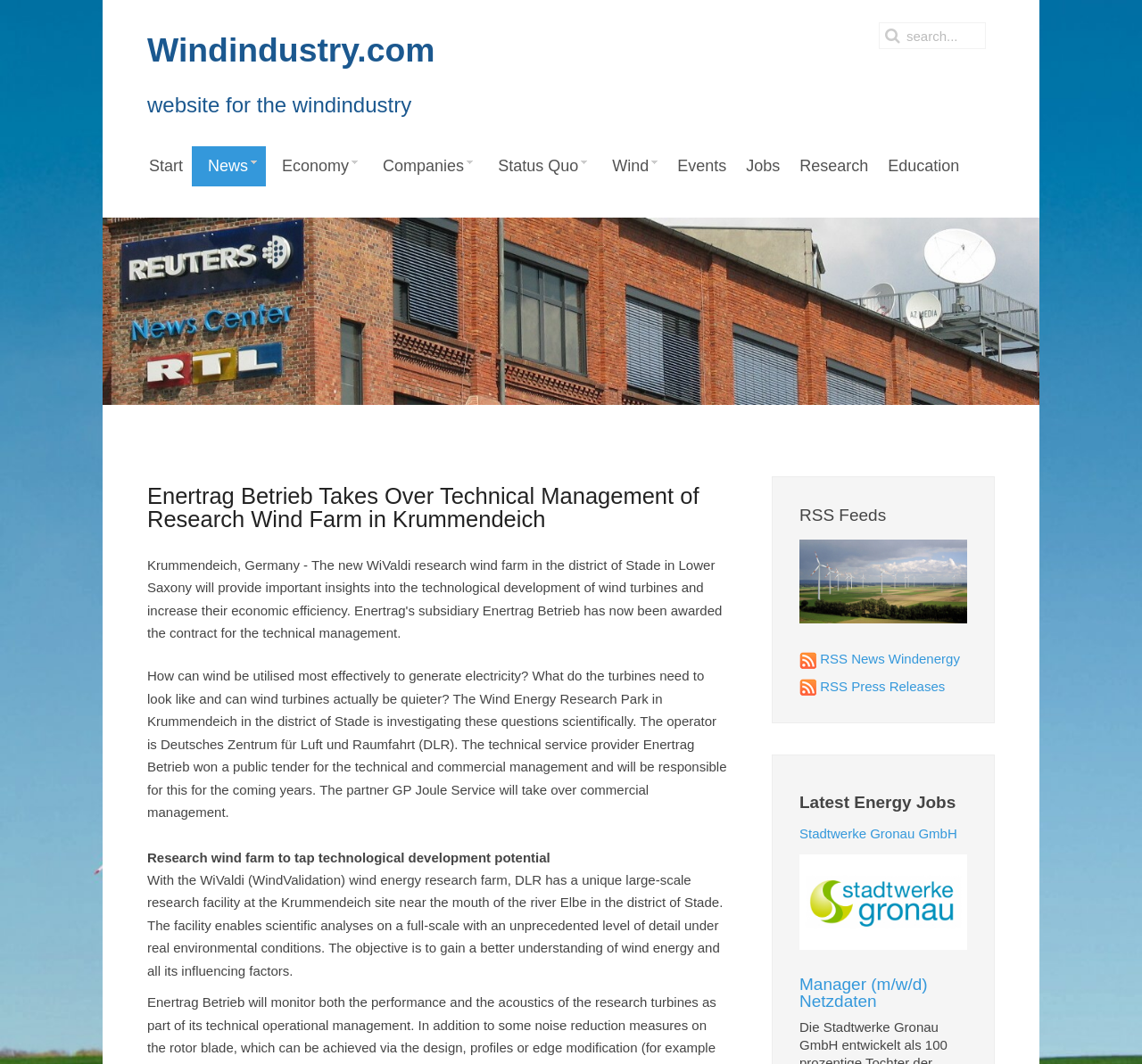Answer the question briefly using a single word or phrase: 
What type of facility is the WiValdi (WindValidation) wind energy research farm?

Large-scale research facility